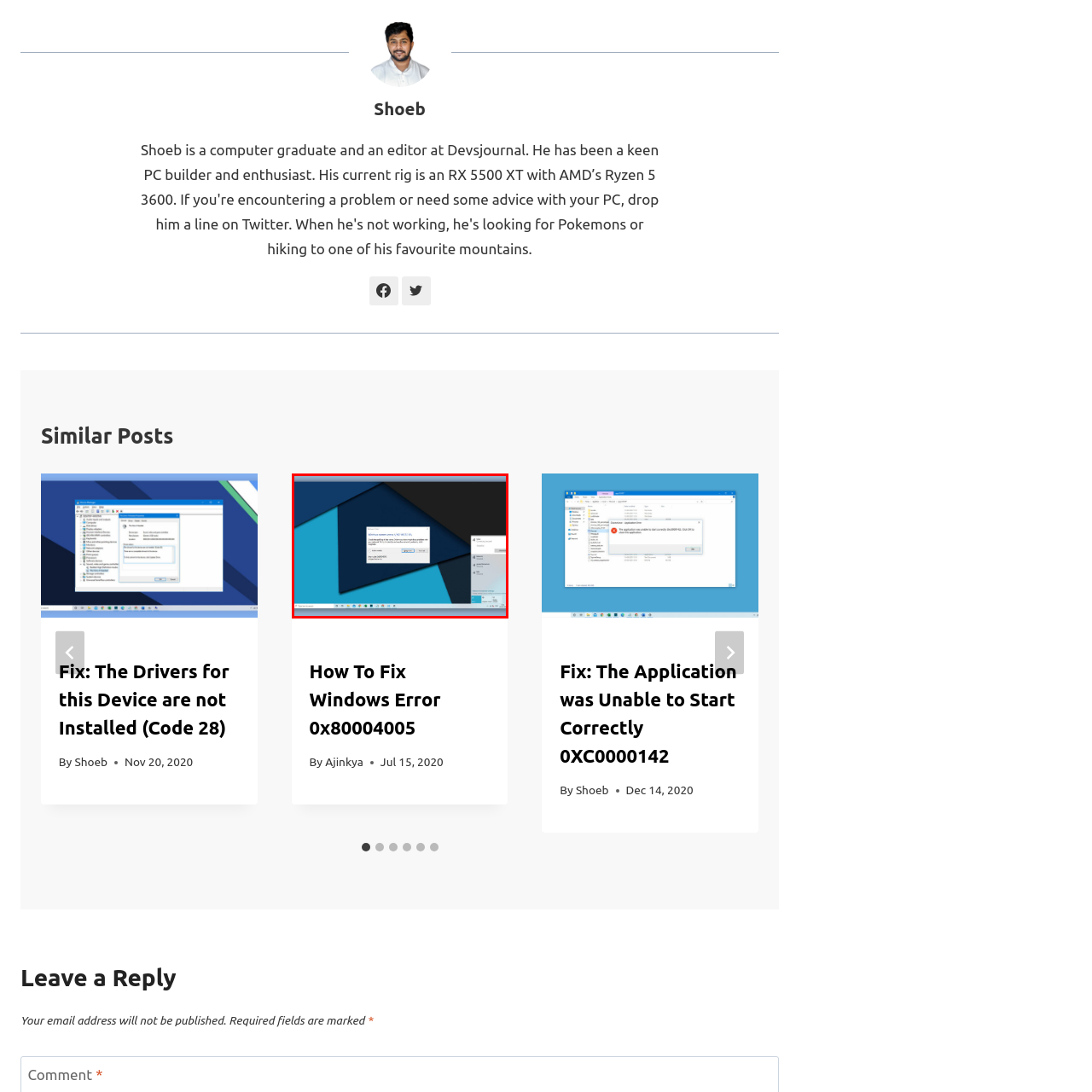Give a detailed account of the scene depicted in the image inside the red rectangle.

The image depicts a computer screen displaying a Windows error message regarding a critical issue. The error message, likely related to a system problem, is positioned prominently in the center of the screen, with a white background that contrasts against the darker geometric patterns on the desktop. These patterns consist of various shades of blue and black, creating a visually appealing backdrop. On the right side, there's a Windows taskbar featuring icons for applications, indicating that the user is currently navigating their system.

The error message urges the user to take action, possibly by clicking a button to resolve the issue or learn more about the error. This scenario suggests common challenges faced by users during their interaction with Windows operating systems, emphasizing the importance of troubleshooting technical problems efficiently.